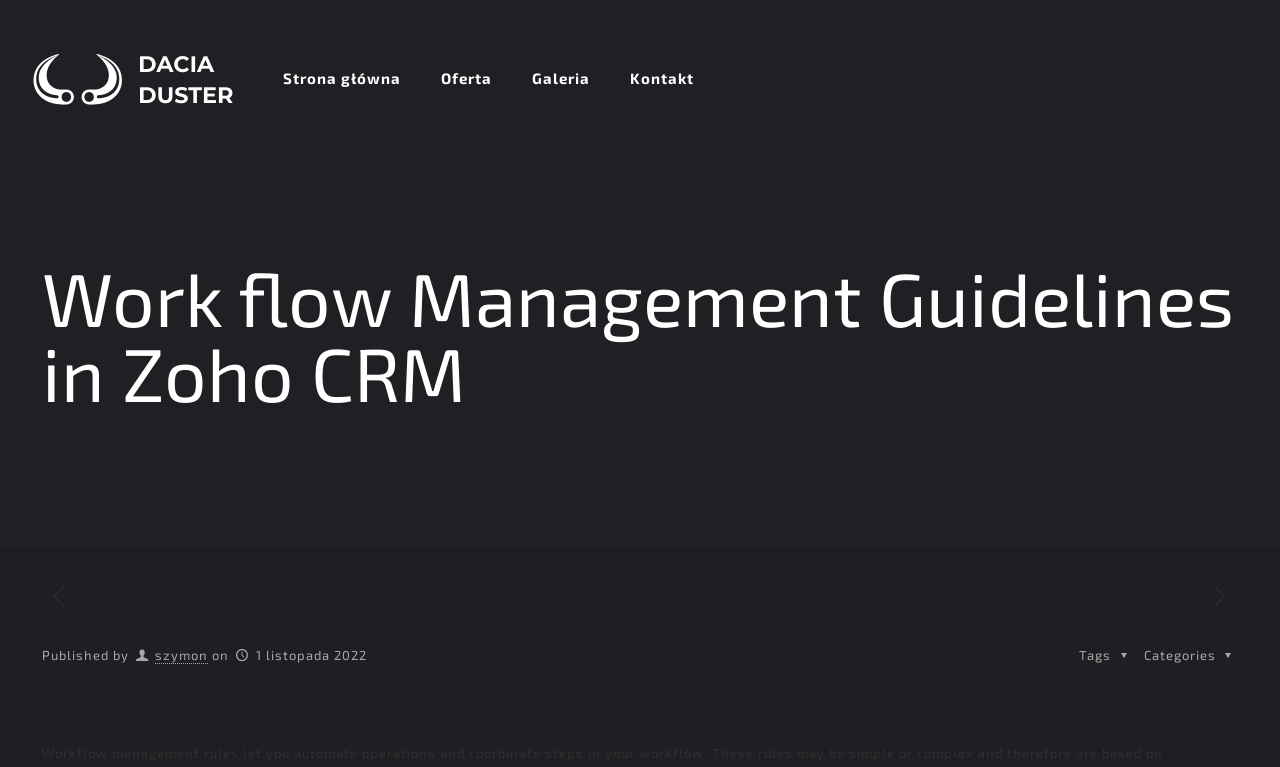What is the date of publication?
Provide a detailed and extensive answer to the question.

I examined the date section and found the publication date to be '1 listopada 2022'.